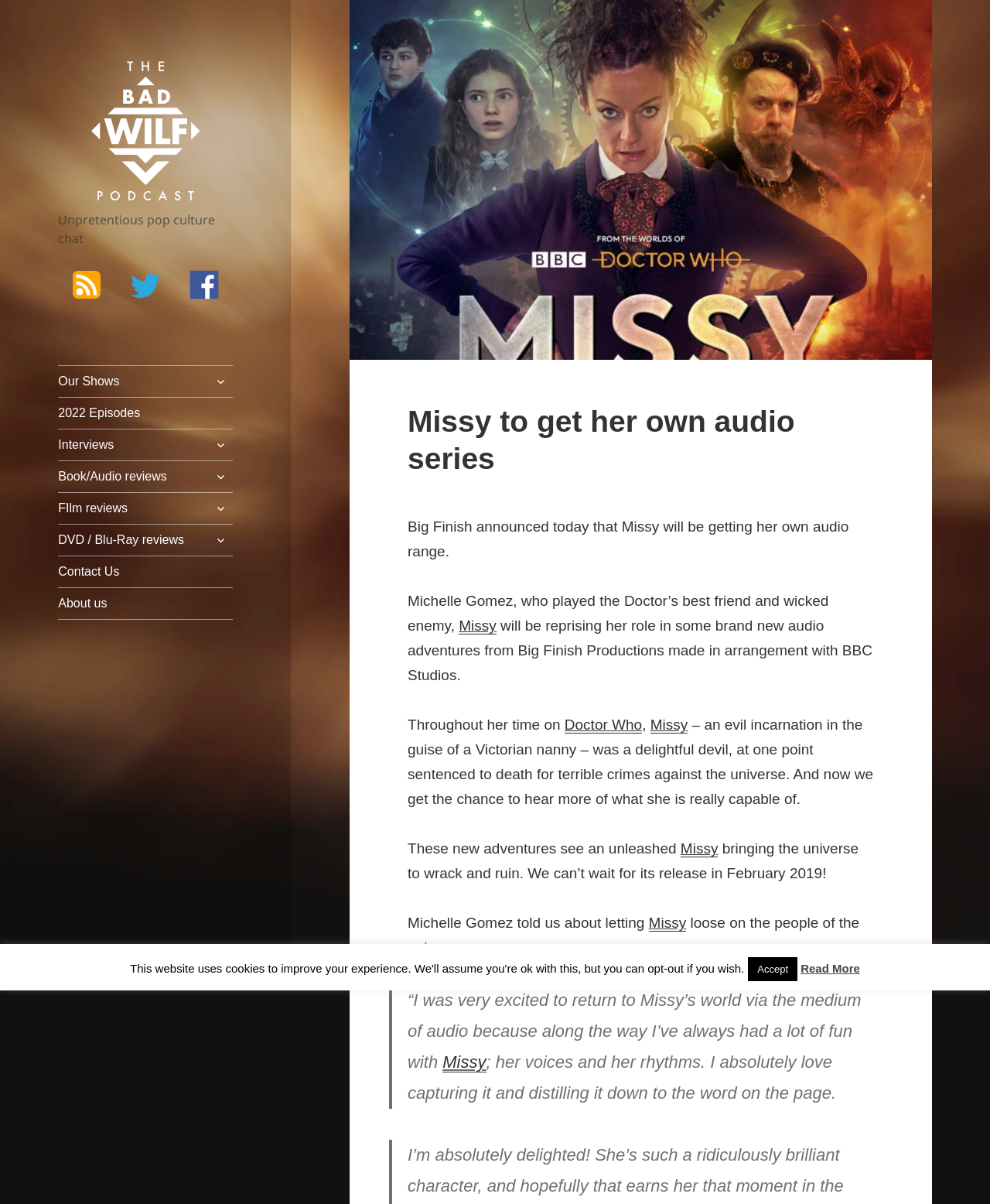Identify the bounding box of the UI element described as follows: "expand child menu". Provide the coordinates as four float numbers in the range of 0 to 1 [left, top, right, bottom].

[0.21, 0.359, 0.235, 0.38]